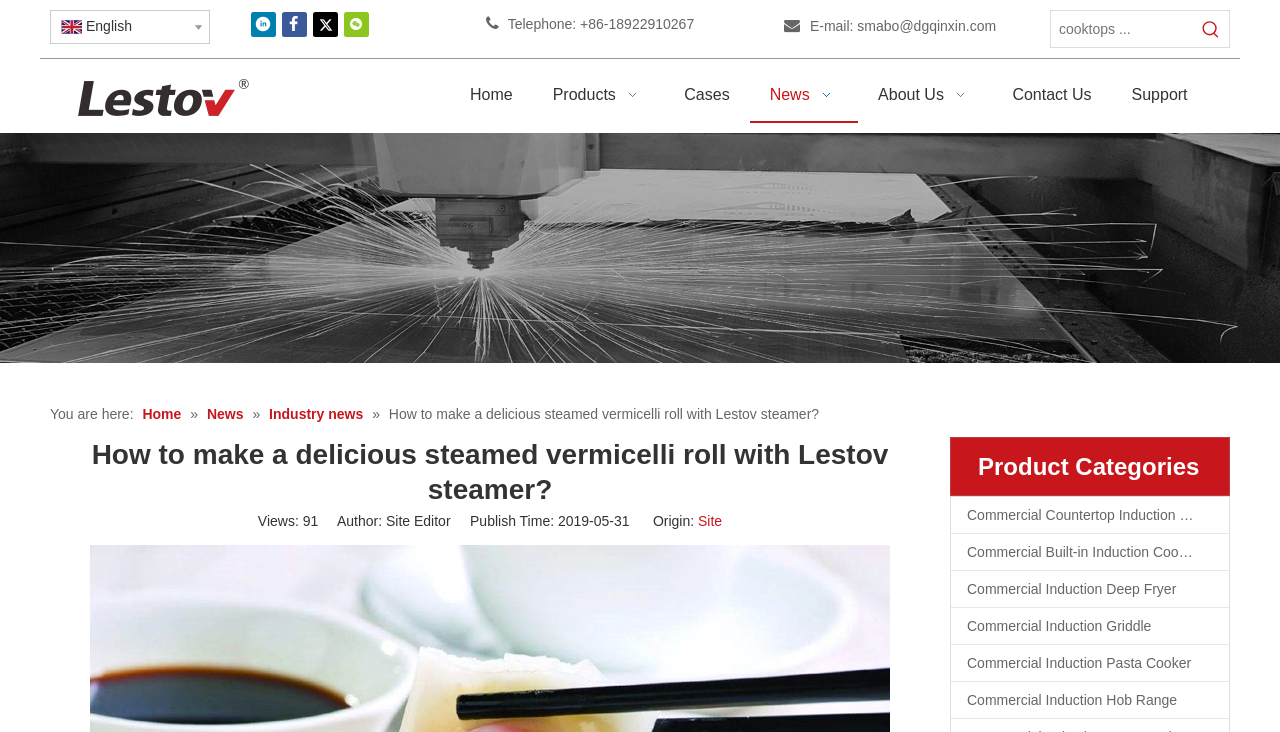Please specify the bounding box coordinates of the clickable region necessary for completing the following instruction: "Click the Contact Us link". The coordinates must consist of four float numbers between 0 and 1, i.e., [left, top, right, bottom].

[0.775, 0.094, 0.868, 0.165]